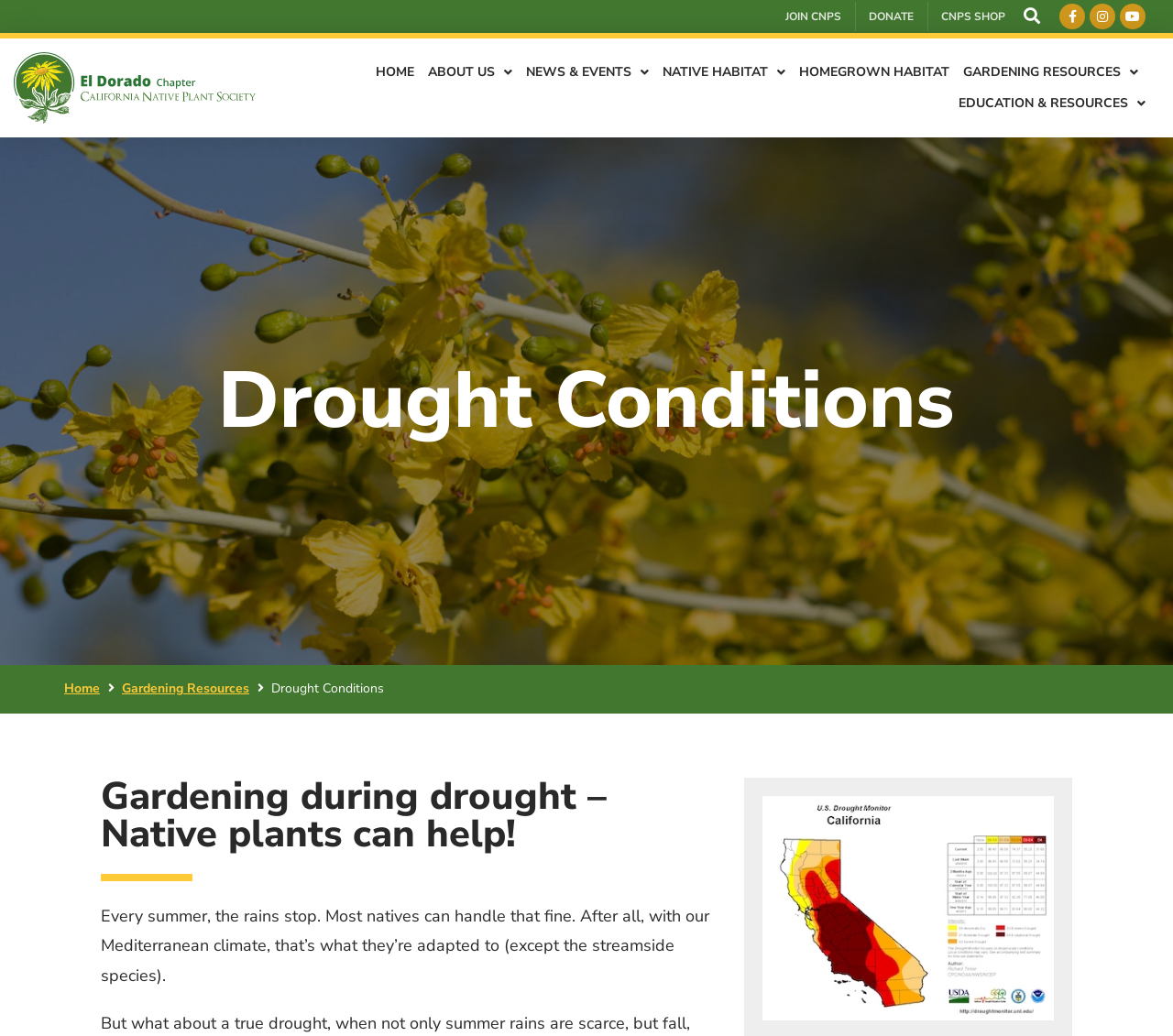Show the bounding box coordinates for the element that needs to be clicked to execute the following instruction: "Go to HOME page". Provide the coordinates in the form of four float numbers between 0 and 1, i.e., [left, top, right, bottom].

[0.321, 0.055, 0.354, 0.085]